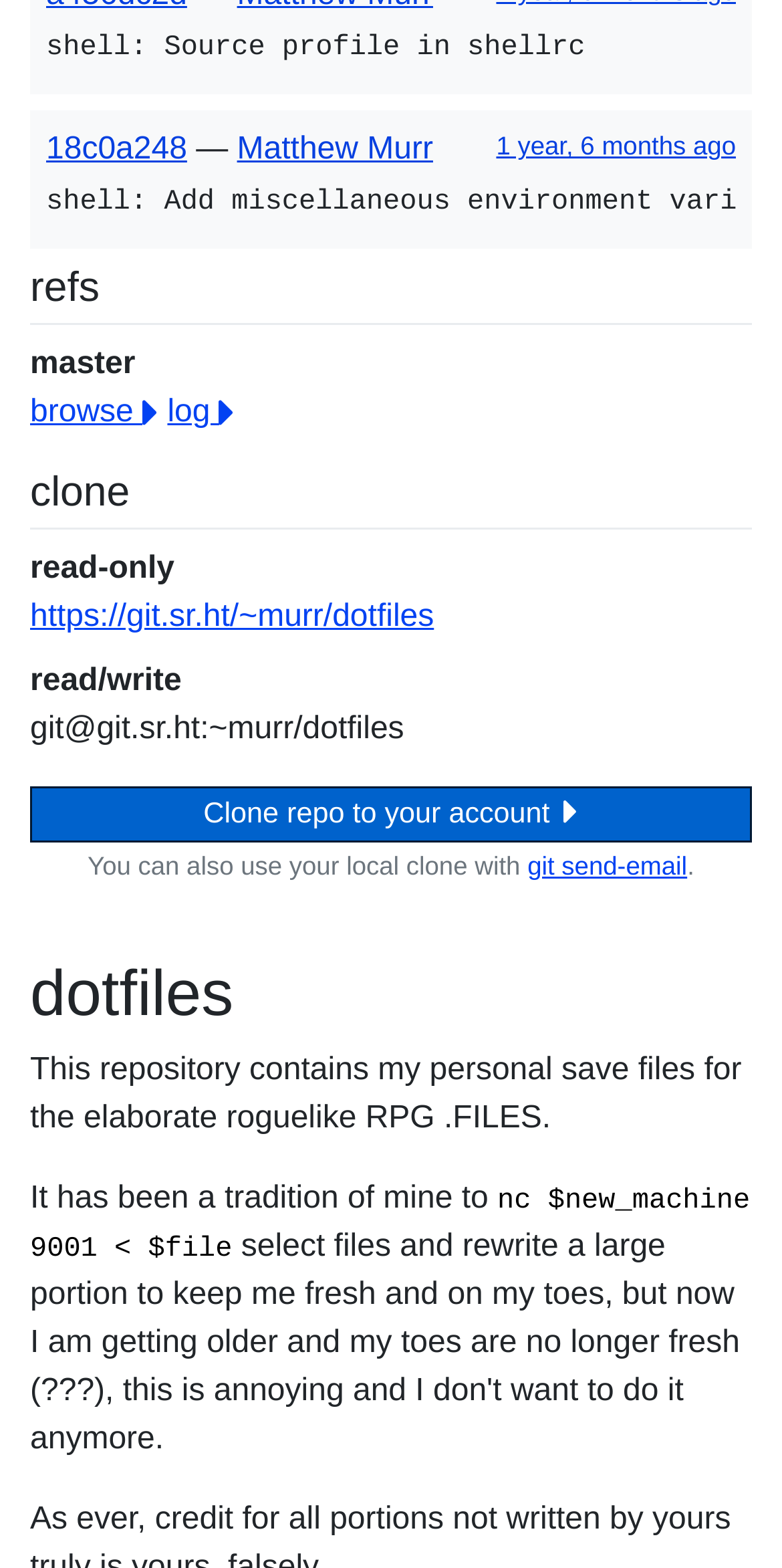Using the webpage screenshot and the element description aria-label="Share via Facebook", determine the bounding box coordinates. Specify the coordinates in the format (top-left x, top-left y, bottom-right x, bottom-right y) with values ranging from 0 to 1.

None